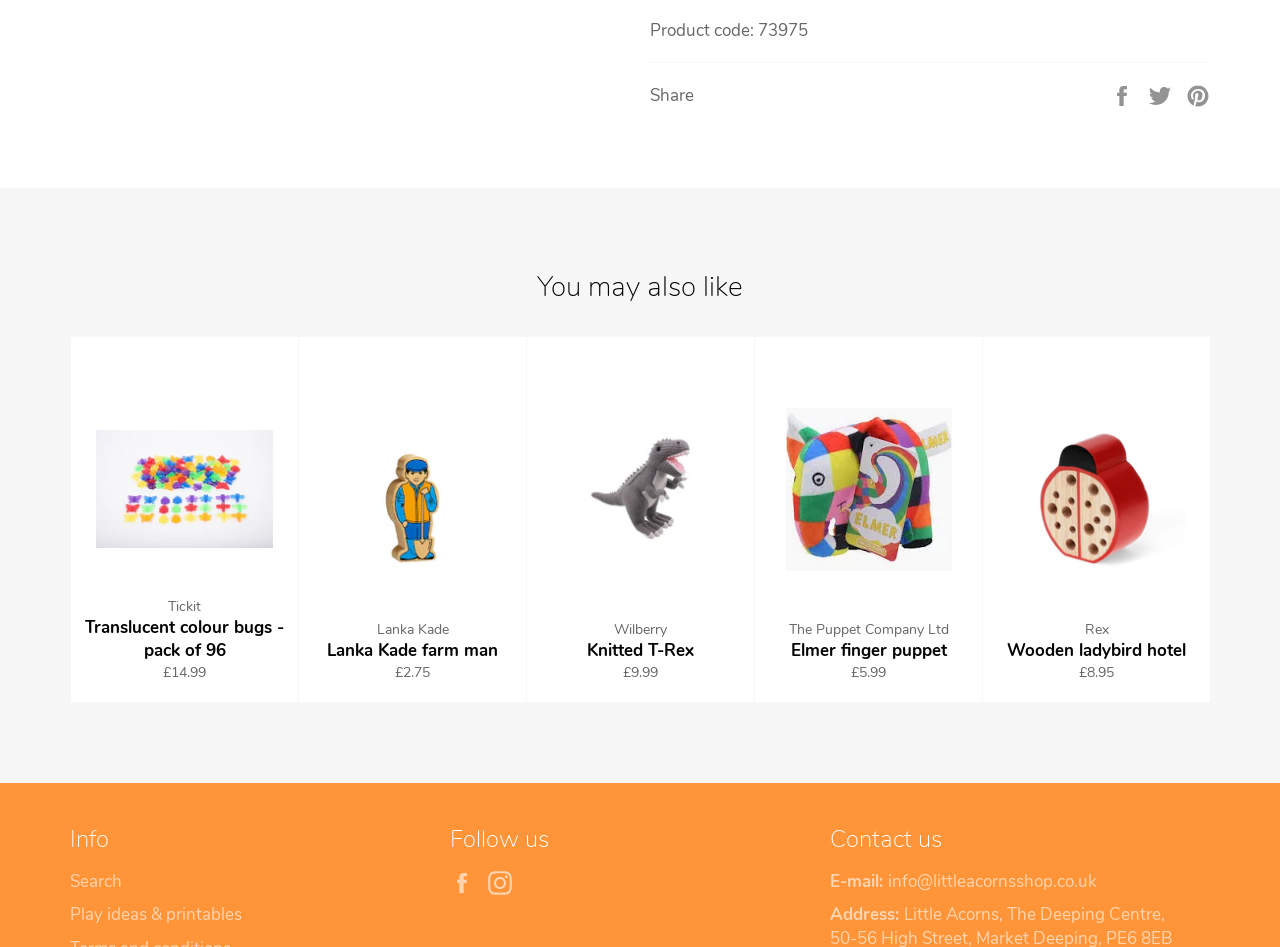Please identify the coordinates of the bounding box for the clickable region that will accomplish this instruction: "View product details of Translucent colour bugs".

[0.055, 0.356, 0.233, 0.742]